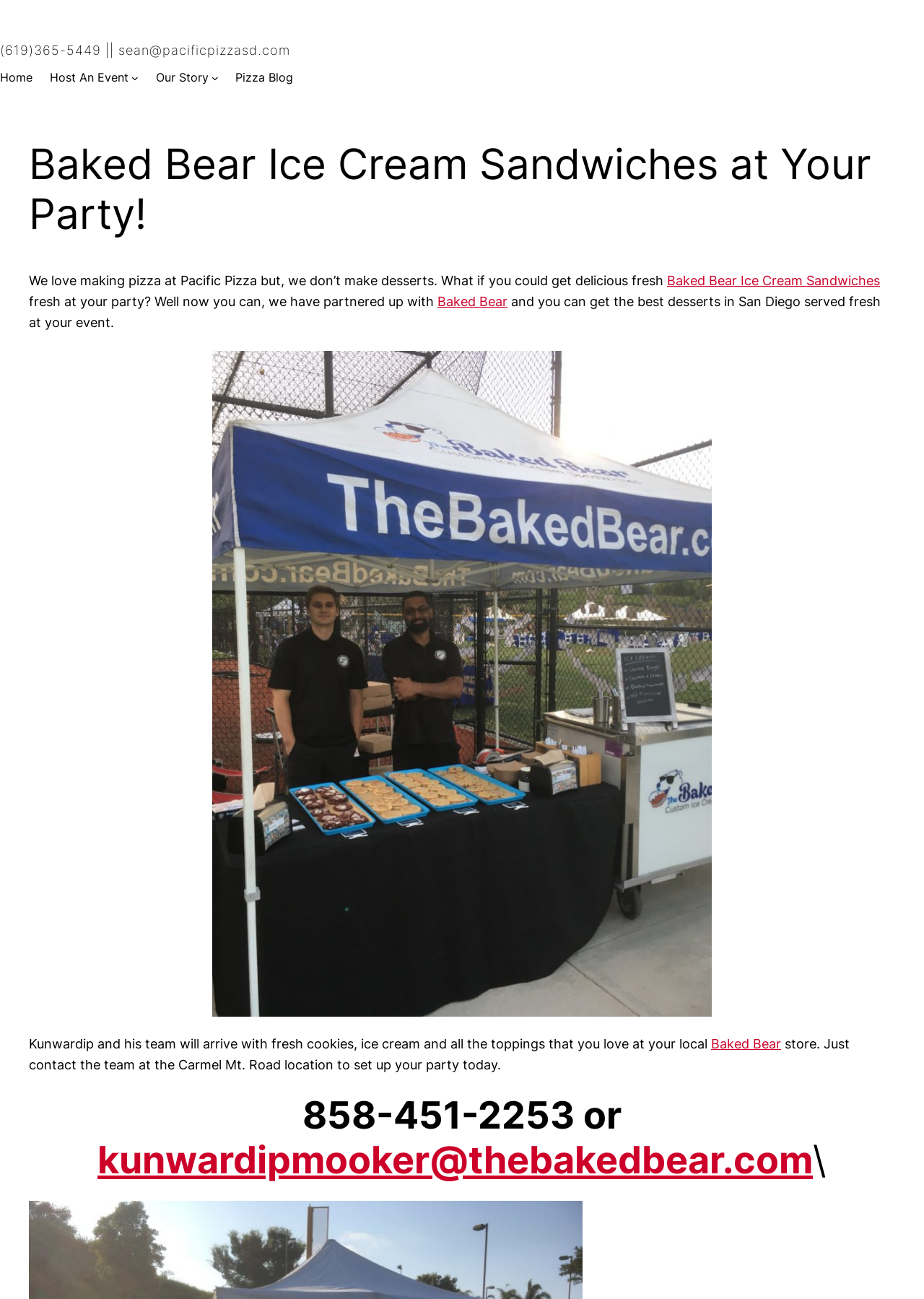Please identify the bounding box coordinates of the clickable region that I should interact with to perform the following instruction: "View the review and ranking page". The coordinates should be expressed as four float numbers between 0 and 1, i.e., [left, top, right, bottom].

None